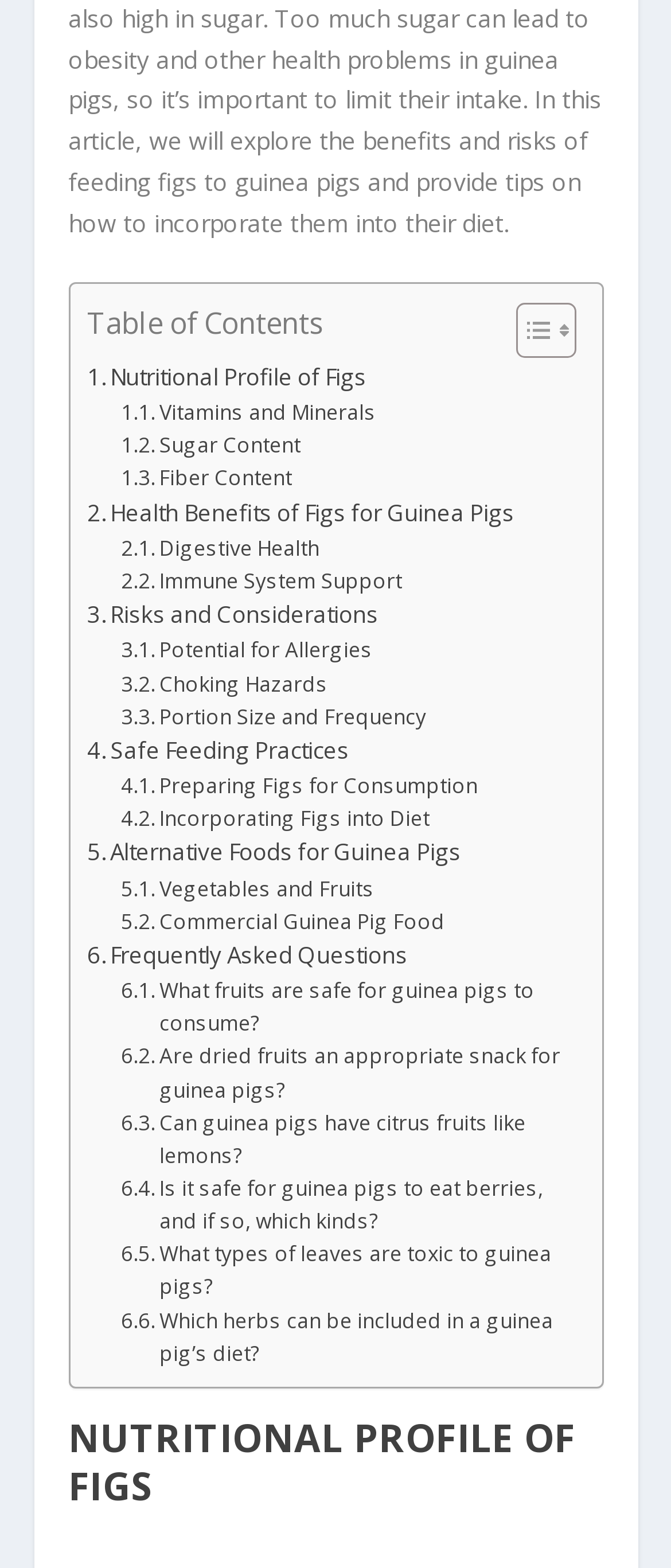Kindly determine the bounding box coordinates for the clickable area to achieve the given instruction: "Learn about Health Benefits of Figs for Guinea Pigs".

[0.129, 0.414, 0.767, 0.438]